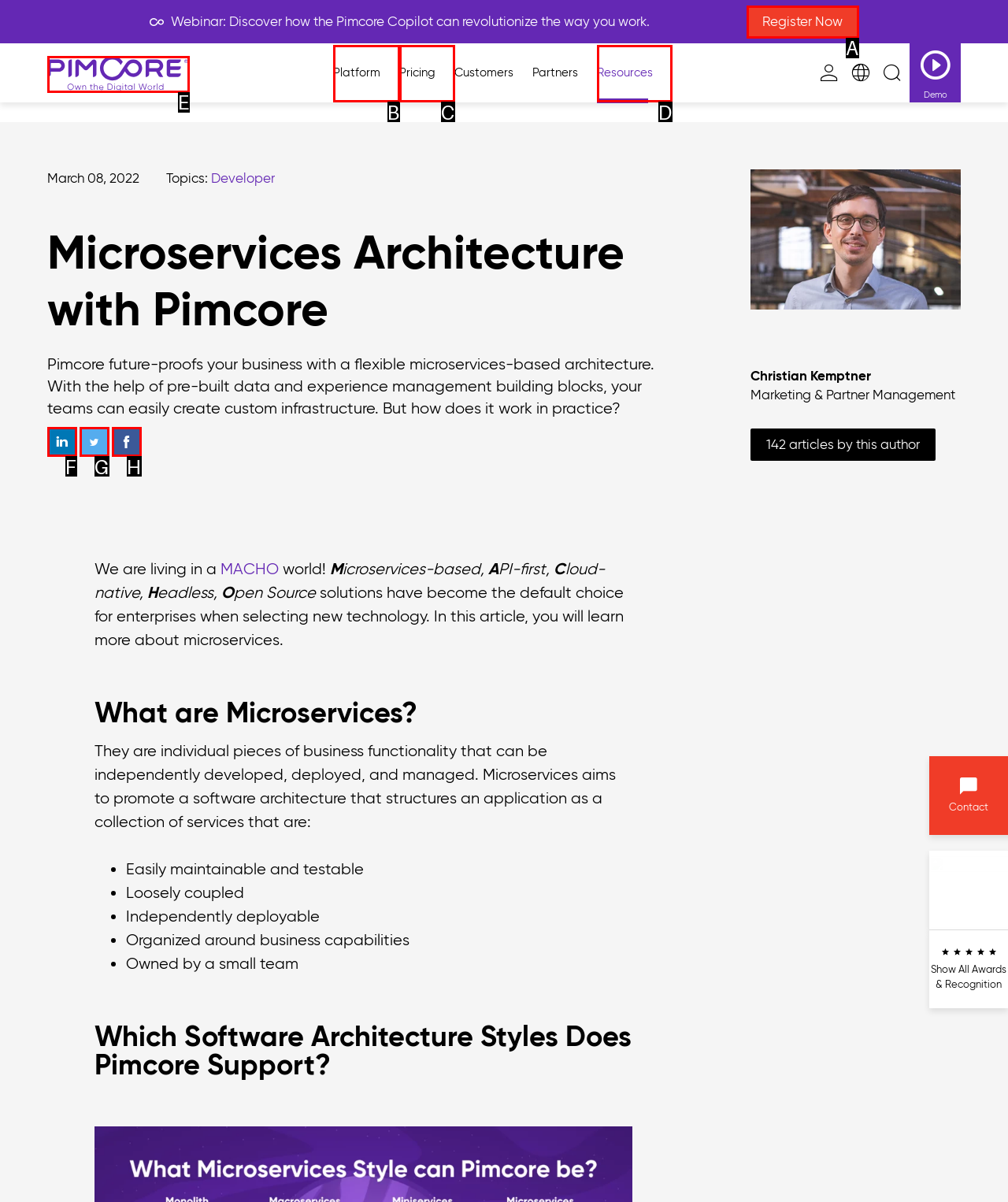Point out the HTML element that matches the following description: Resources sr-only.(current)
Answer with the letter from the provided choices.

D